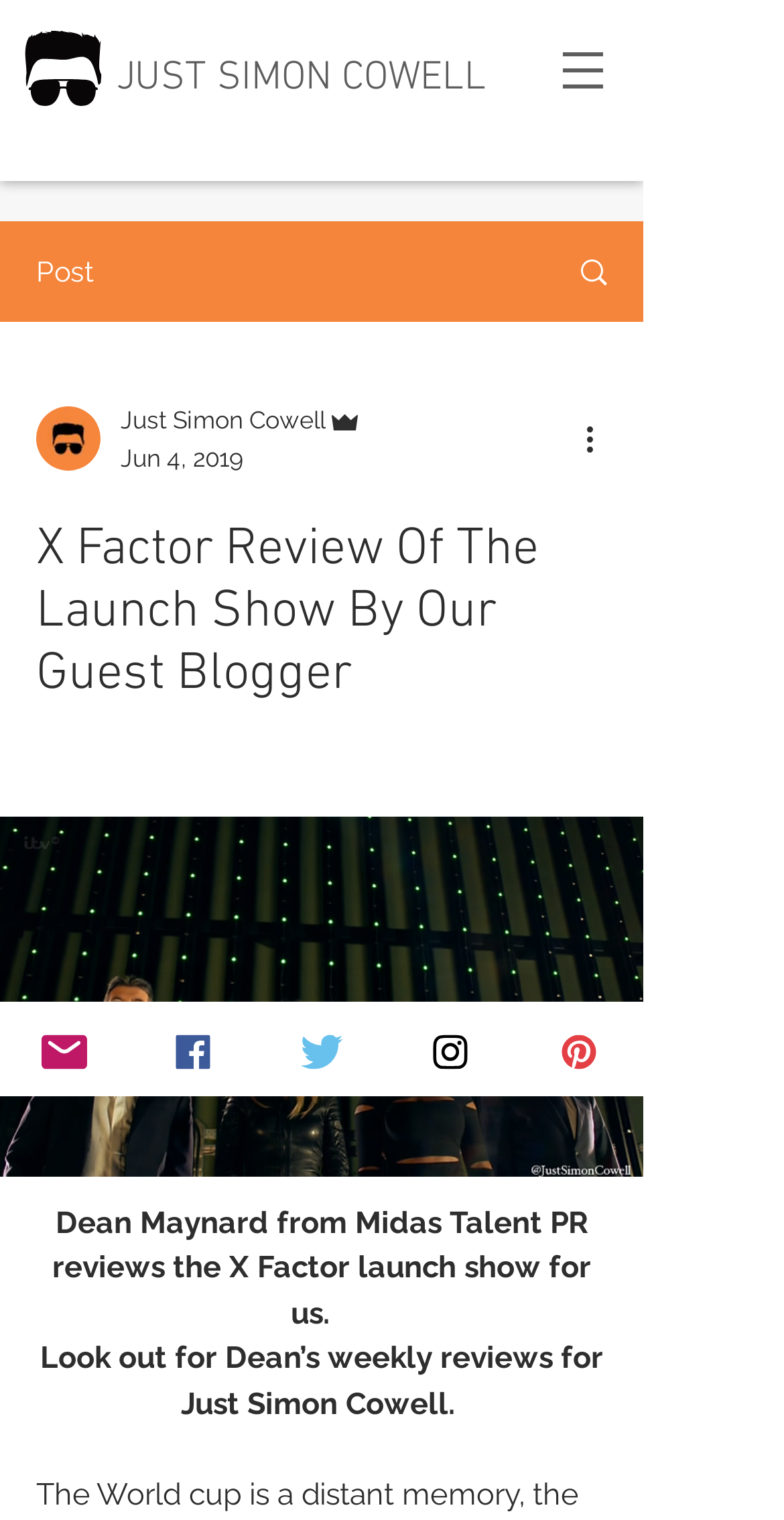Identify and extract the heading text of the webpage.

X Factor Review Of The Launch Show By Our Guest Blogger